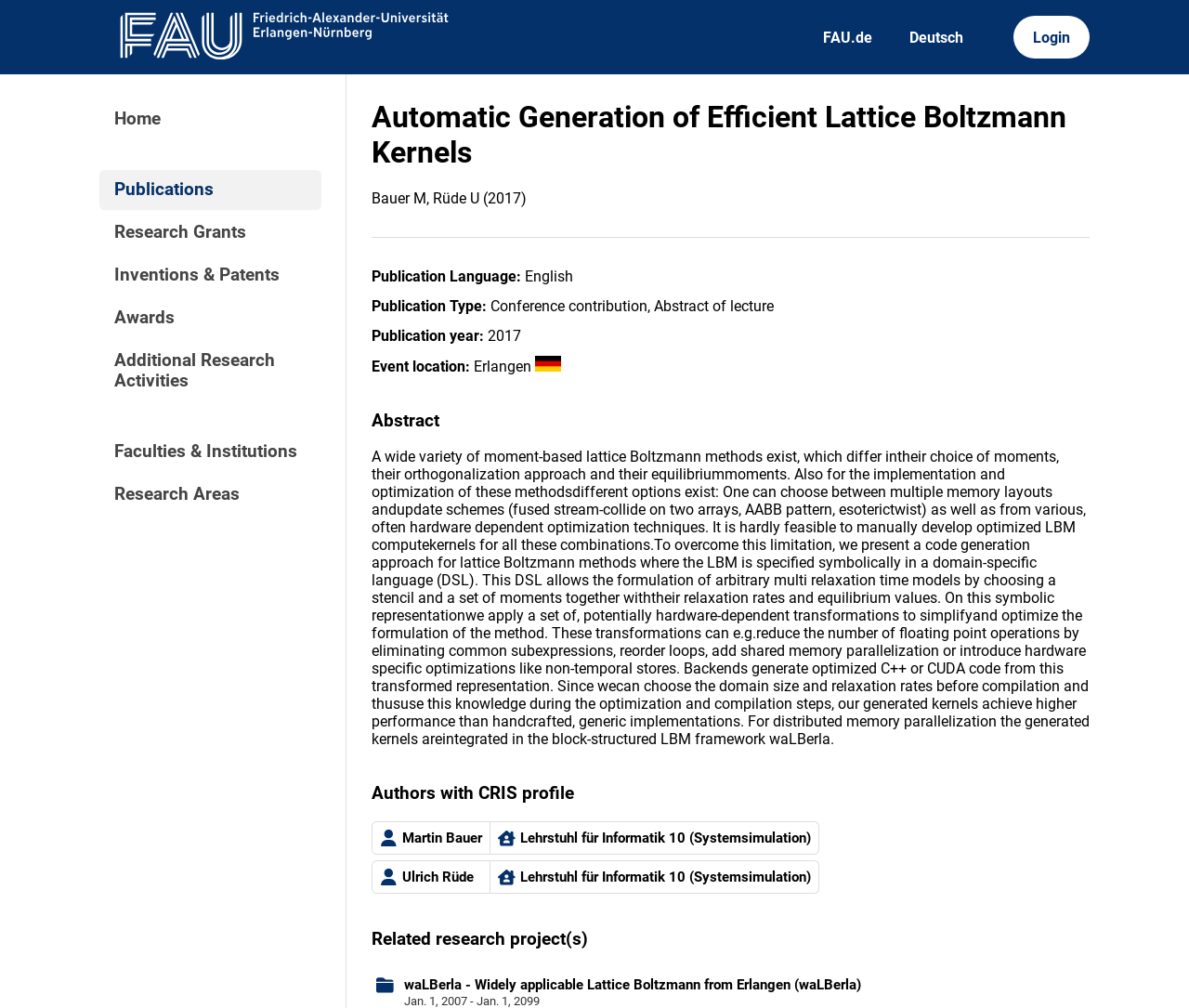Please determine the bounding box coordinates for the UI element described as: "parent_node: Event location: Erlangen".

[0.448, 0.352, 0.473, 0.371]